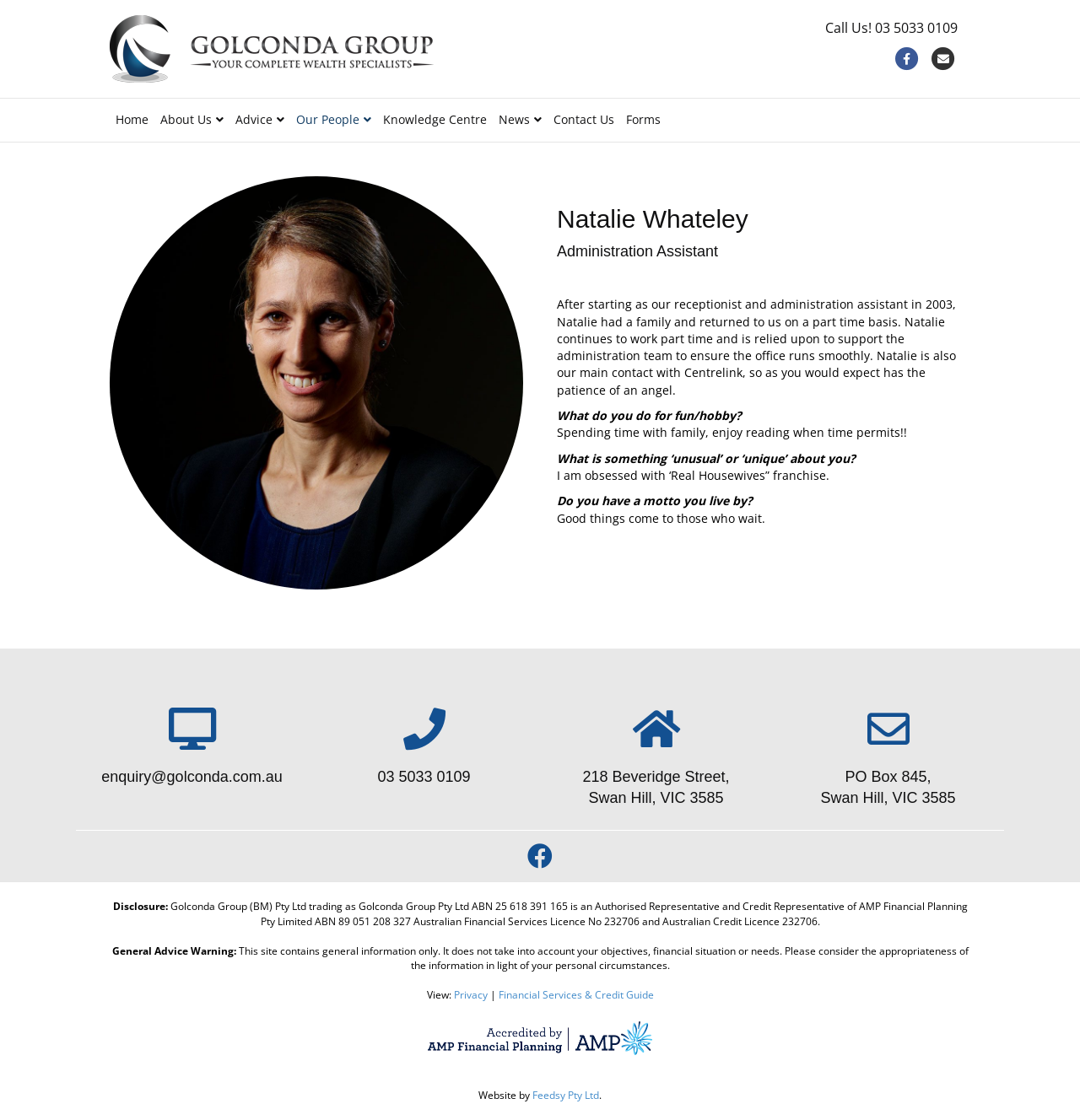Offer a meticulous caption that includes all visible features of the webpage.

This webpage is about Natalie Whateley, an Administration Assistant at Golconda Group. At the top of the page, there is a layout table with a link to Golconda Group, accompanied by an image of the company's logo. To the right of the logo, there is a call-to-action button "Call Us!" with a phone number, as well as links to Facebook and Email.

Below the top section, there is a navigation menu with links to various pages, including Home, About Us, Advice, Our People, Knowledge Centre, News, Contact Us, and Forms.

The main content of the page is an article about Natalie Whateley, featuring an image of her. The article is divided into sections, including a heading with her name and job title, a brief bio, and a series of questions and answers about her personal life and interests.

To the right of the article, there are several links and contact information, including an email address, phone number, and physical address. There is also a Facebook button.

At the bottom of the page, there is a section with general information and disclaimers, including a disclosure statement, a general advice warning, and links to Privacy and Financial Services & Credit Guide pages. The webpage is credited to Feedsy Pty Ltd.